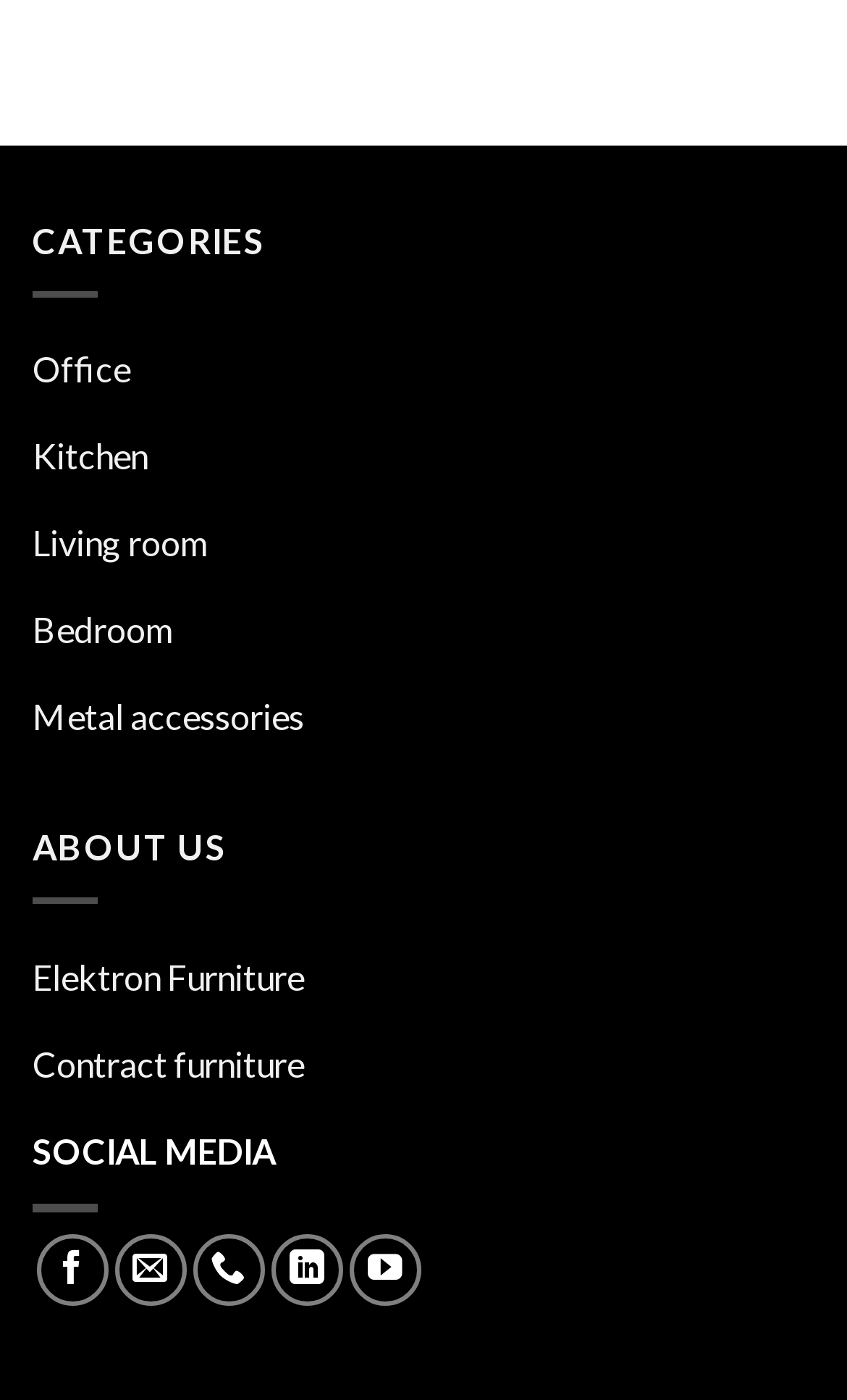Predict the bounding box for the UI component with the following description: "Bedroom".

[0.038, 0.423, 0.962, 0.485]